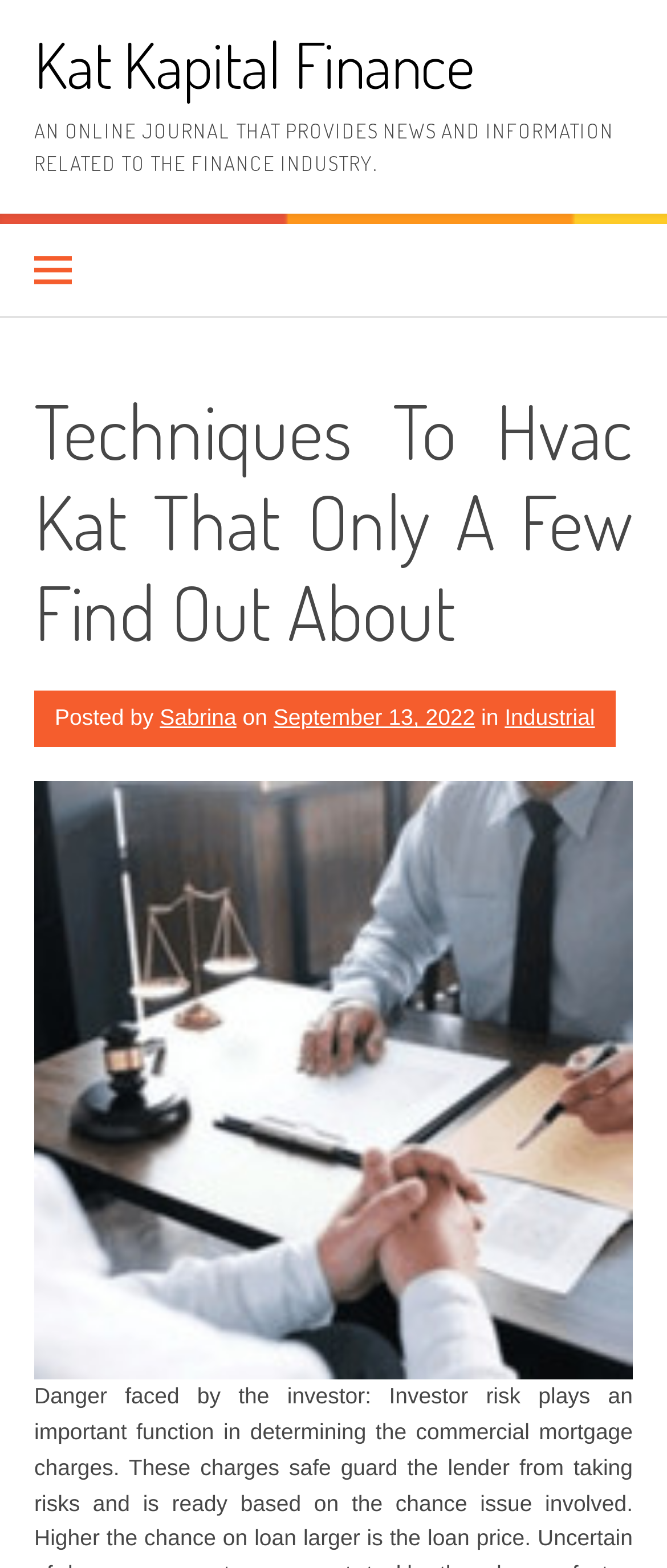What type of journal is this? Based on the image, give a response in one word or a short phrase.

Online Journal